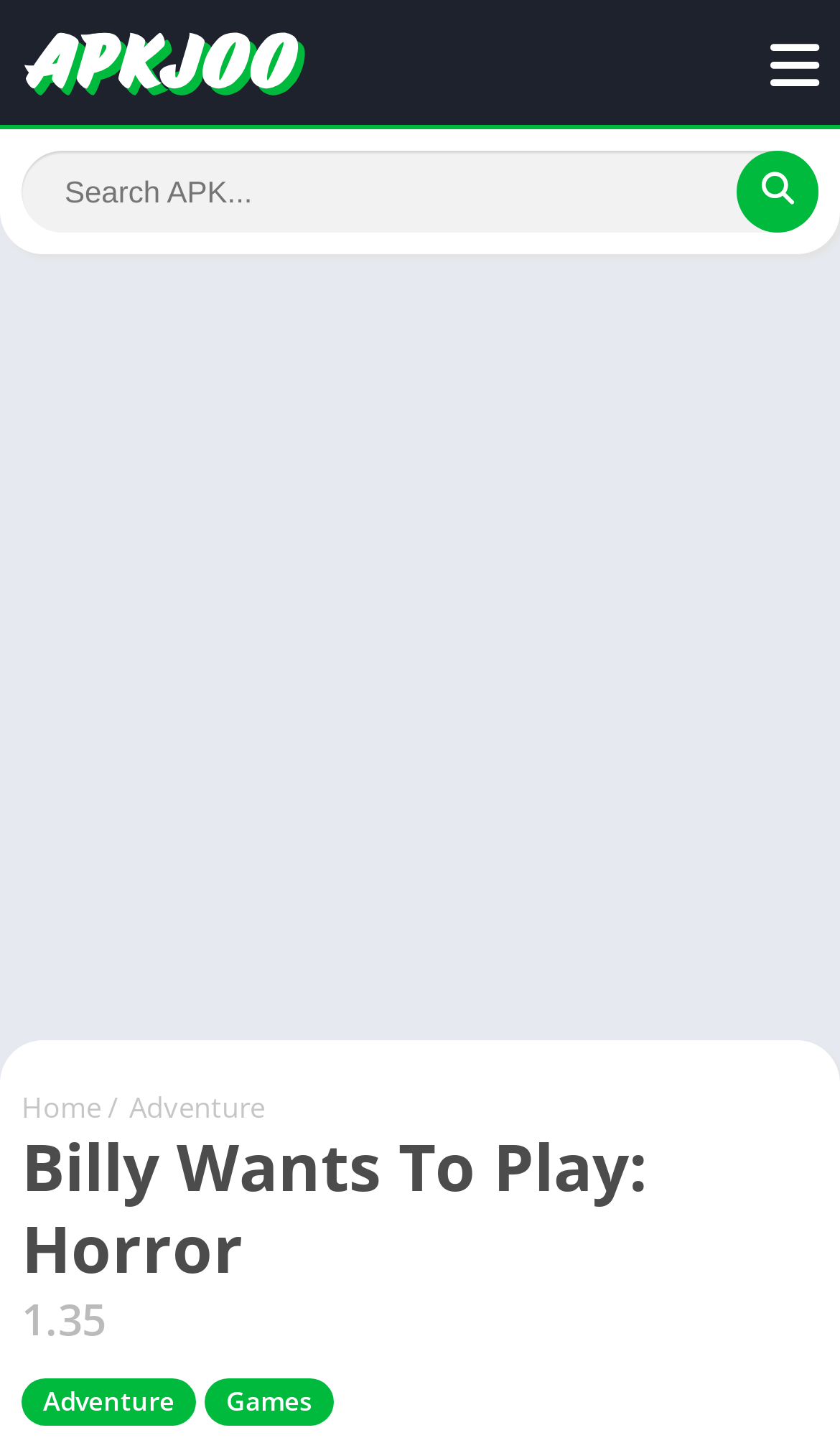Please determine the heading text of this webpage.

Billy Wants To Play: Horror